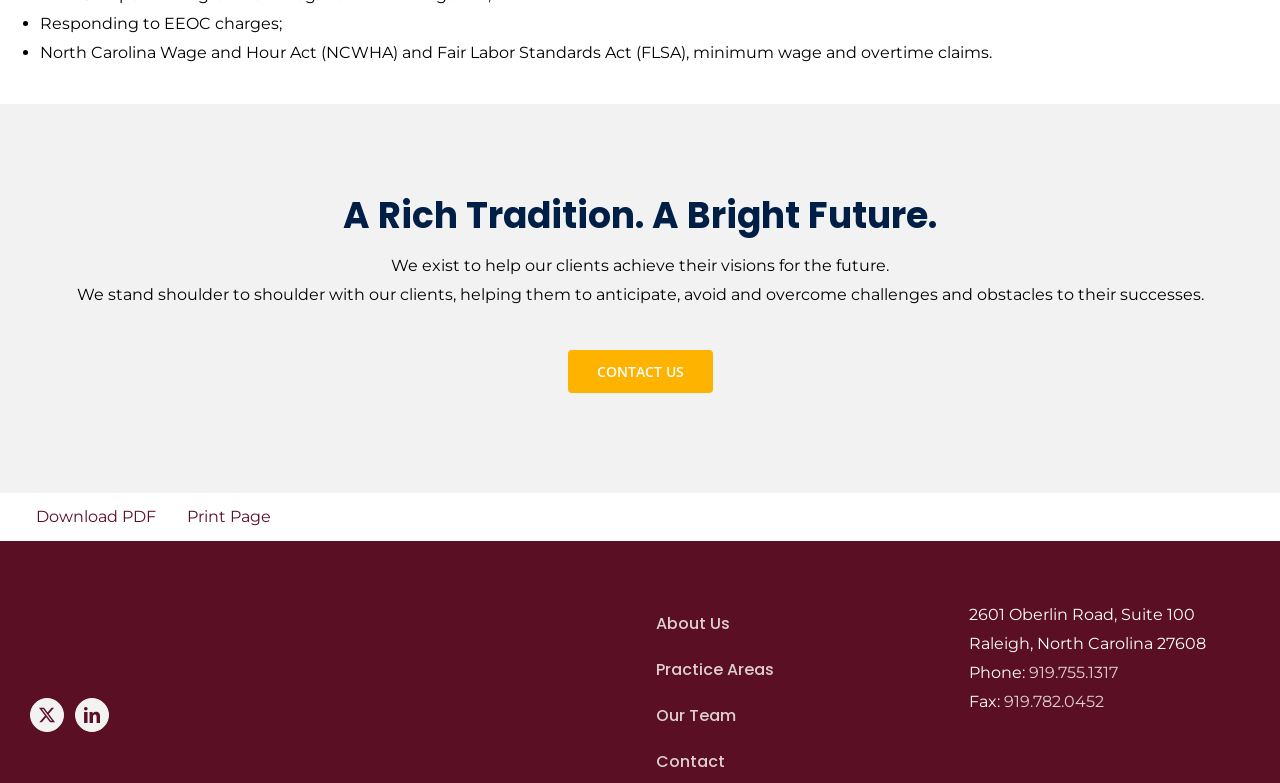Identify the bounding box coordinates for the UI element that matches this description: "Download PDF".

[0.012, 0.635, 0.13, 0.685]